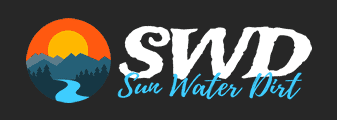Carefully observe the image and respond to the question with a detailed answer:
What is the color of the sun in the logo?

The logo features a bright orange sun rising above a mountainous landscape, which adds to the vibrant and adventurous feel of the design.